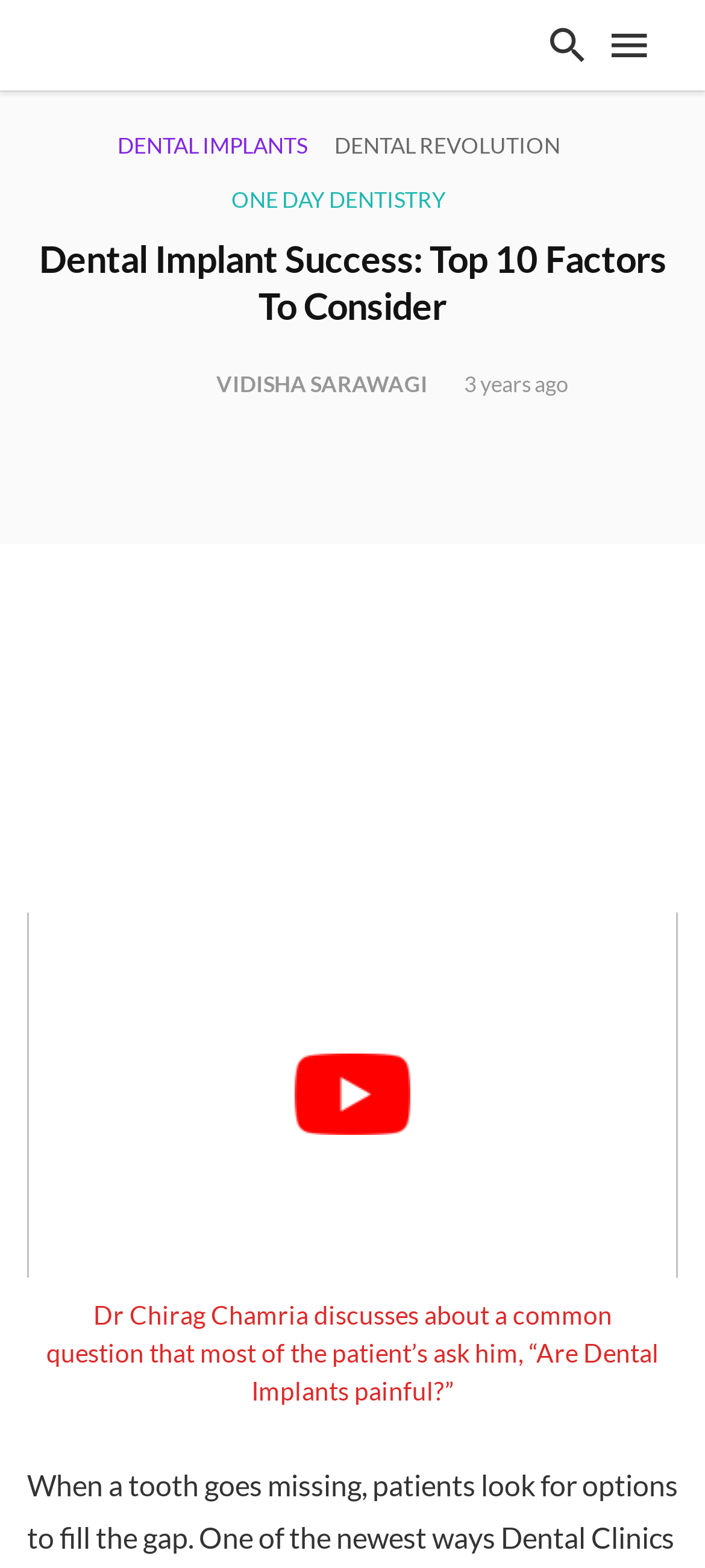Please locate and retrieve the main header text of the webpage.

Dental Implant Success: Top 10 Factors To Consider